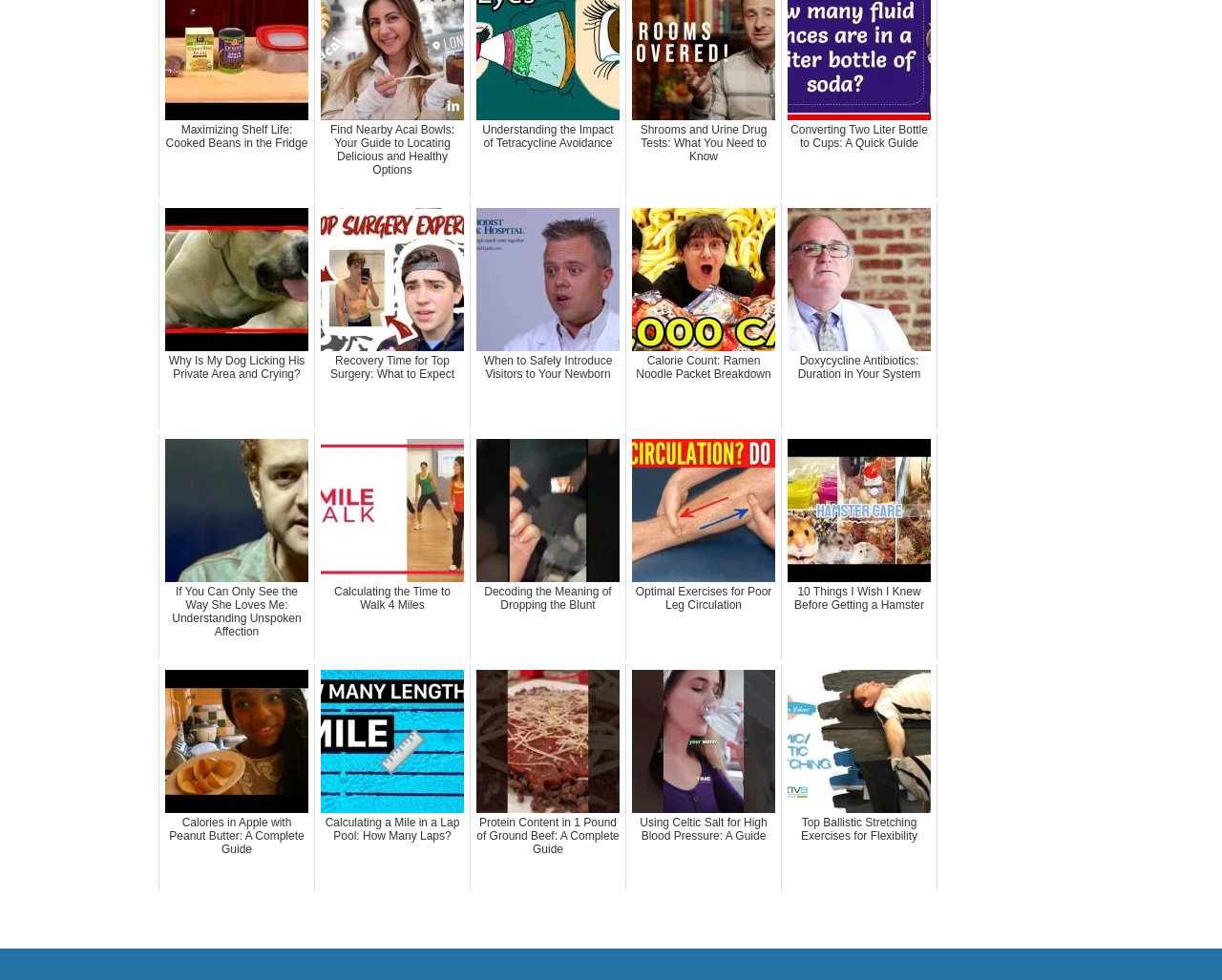Are the links organized in a specific order?
Based on the image, provide your answer in one word or phrase.

No